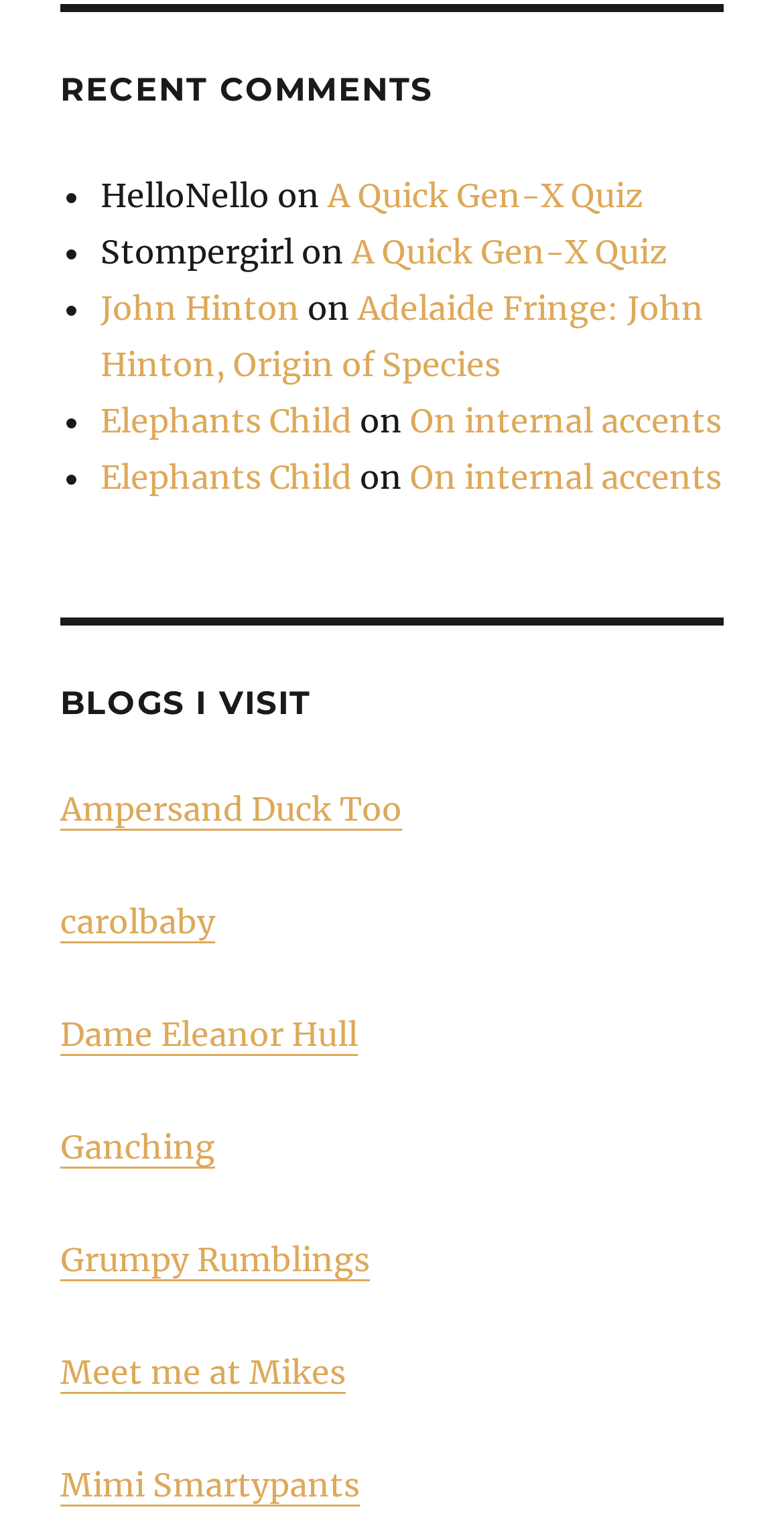Identify the bounding box coordinates of the clickable region to carry out the given instruction: "check blog 'Meet me at Mikes'".

[0.077, 0.884, 0.441, 0.911]